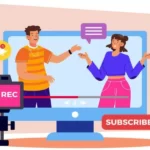Detail every aspect of the image in your caption.

The image features a vibrant and engaging illustration of two content creators interacting in a video setting. They are positioned in front of a large computer screen, which displays a dynamic scene of a virtual discussion. On the left side, a camera is visible, symbolizing the recording aspect of their content creation. The male presenter, wearing a striped shirt, gestures animatedly, while the female presenter, dressed in a stylish top and pink pants, appears to be expressing an idea enthusiastically.

Above them, two speech bubbles indicate a lively conversation, enhancing the engaging atmosphere. The screen is also accompanied by a prominent "REC" indicator, indicating that they are currently recording their video, and a "SUBSCRIBE" button on the right side, emphasizing the interactive element of their content.

This illustration effectively captures the essence of modern video marketing and content creation, showcasing the importance of engagement and personality in attracting viewers.